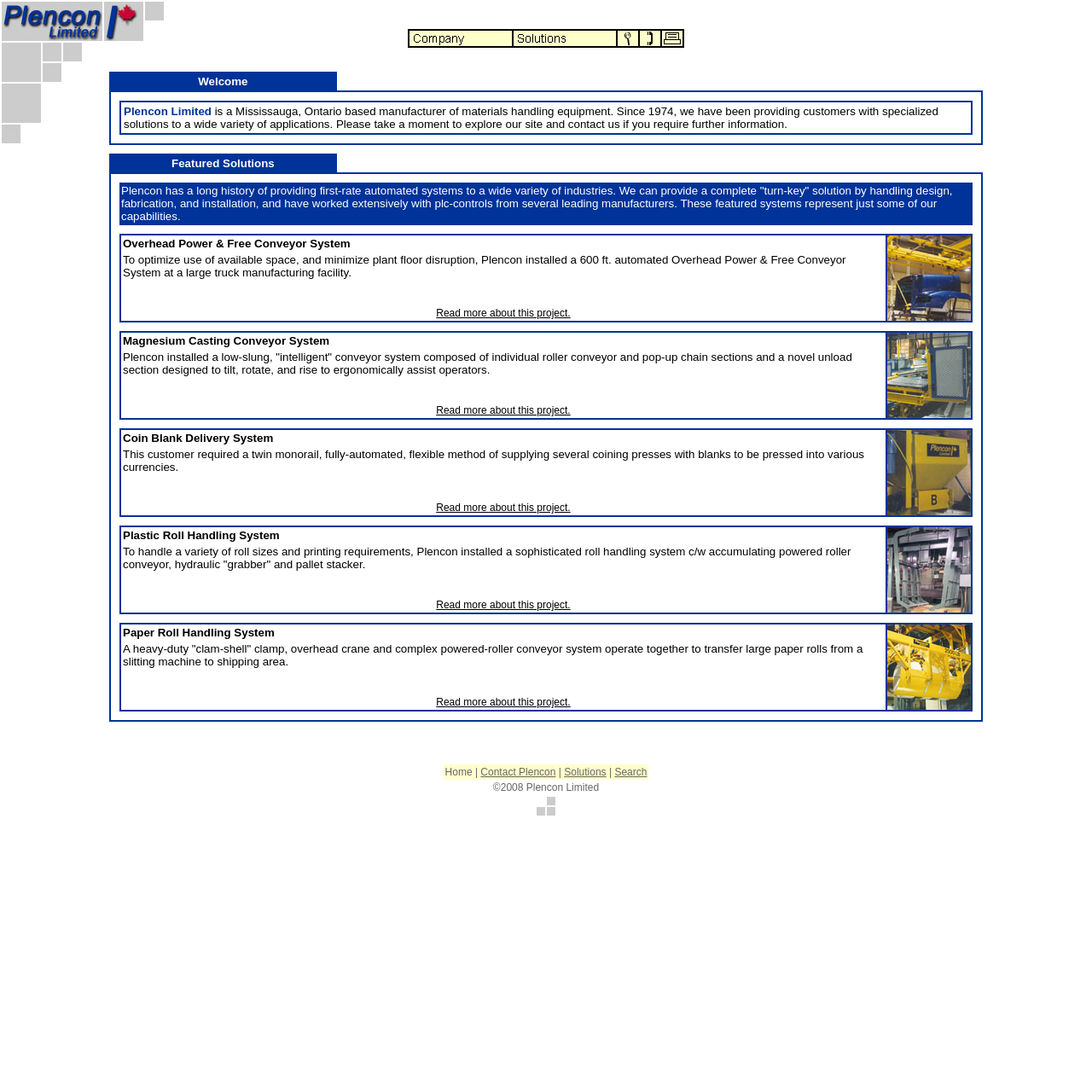Locate the bounding box coordinates of the clickable region to complete the following instruction: "Get Government & Politics updates in your inbox."

None